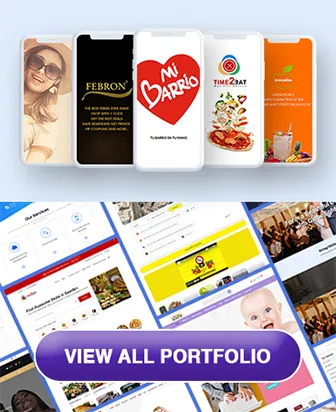Use a single word or phrase to answer the question: What is the color of the button at the bottom of the image?

Purple